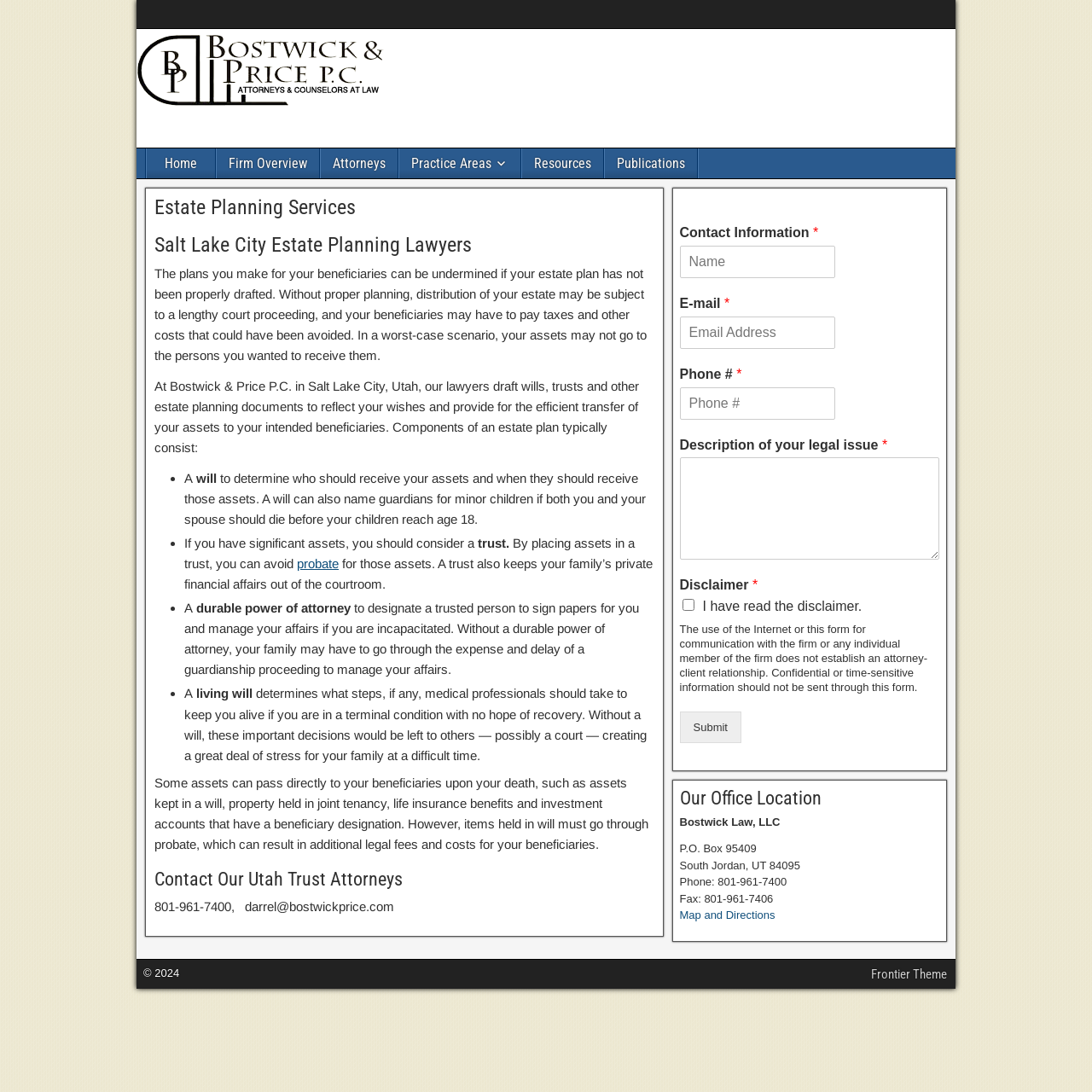What is the main title displayed on this webpage?

Estate Planning Services